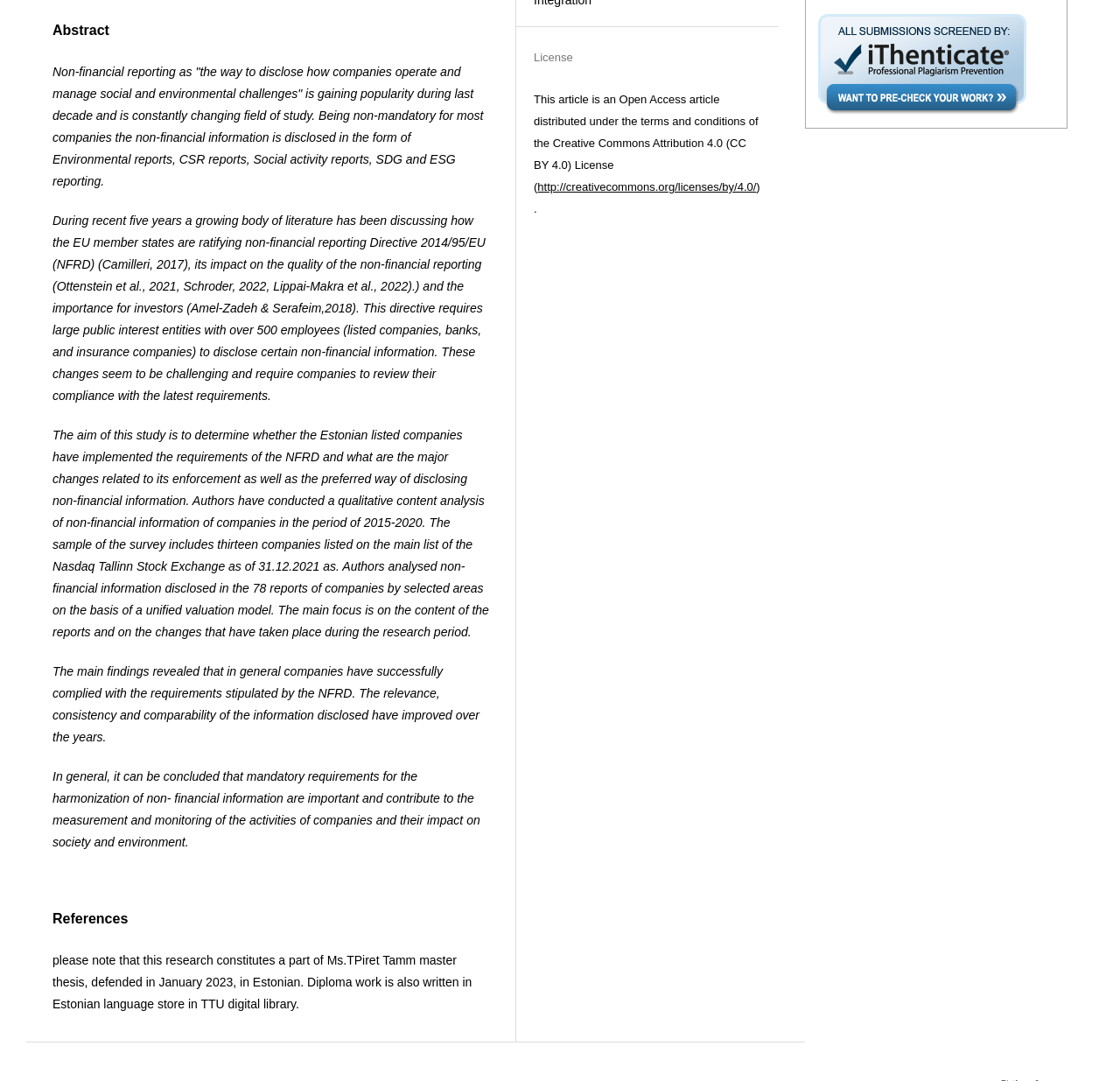Find the bounding box coordinates for the HTML element described in this sentence: "alt="iThenticate"". Provide the coordinates as four float numbers between 0 and 1, in the format [left, top, right, bottom].

[0.73, 0.095, 0.916, 0.108]